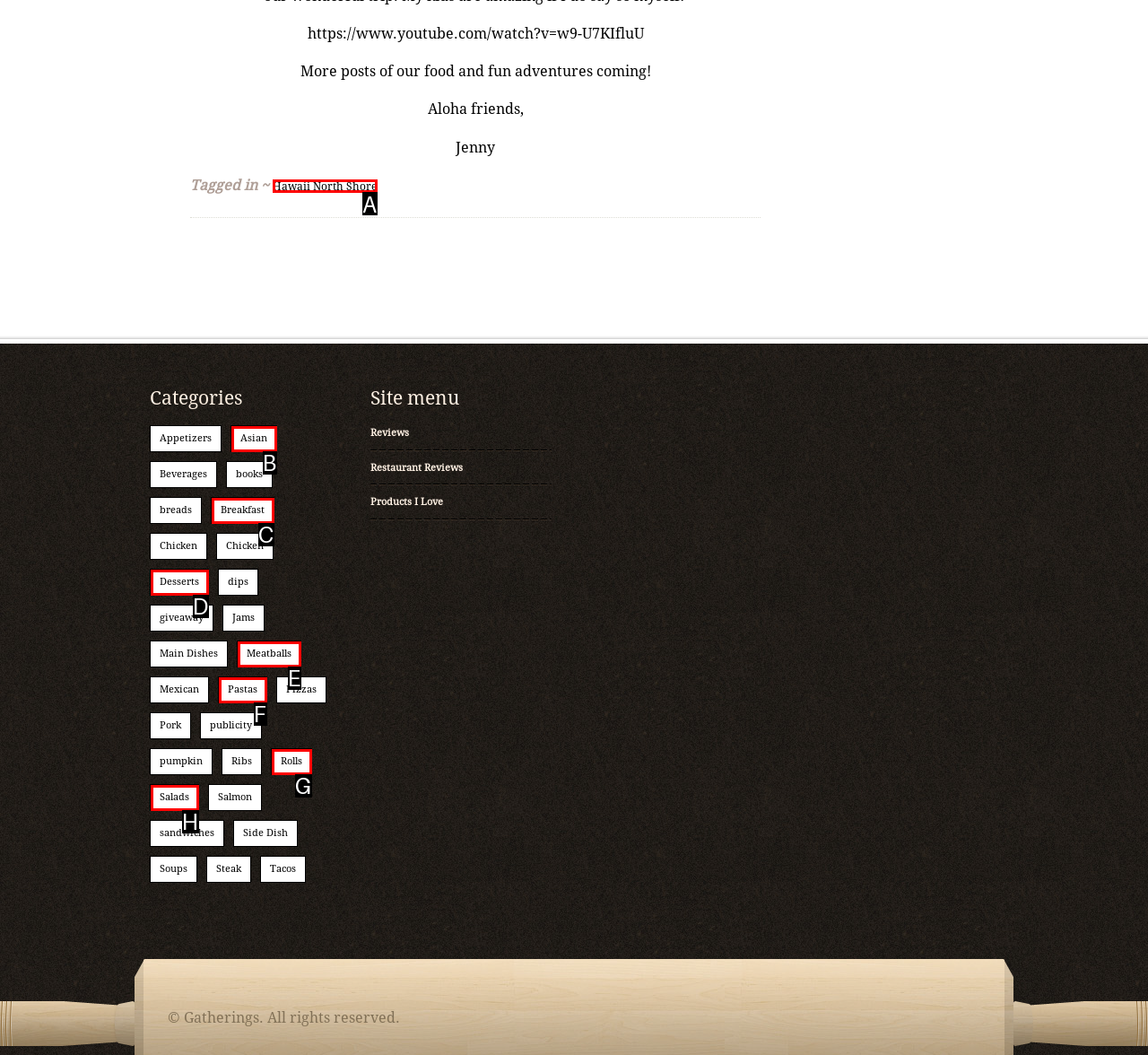Which lettered option matches the following description: Hawaii North Shore
Provide the letter of the matching option directly.

A